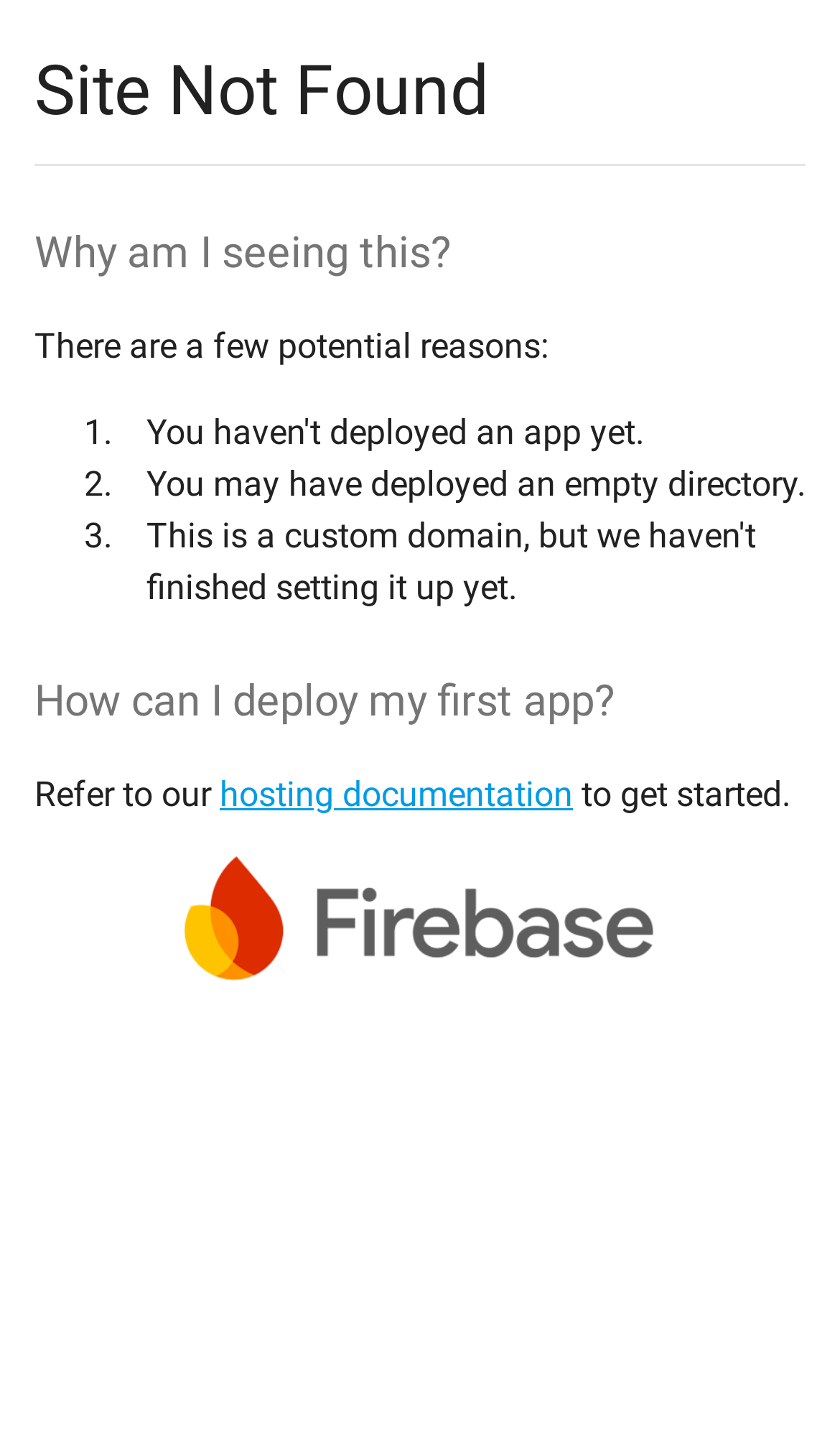Give a concise answer using only one word or phrase for this question:
How many list markers are present?

3